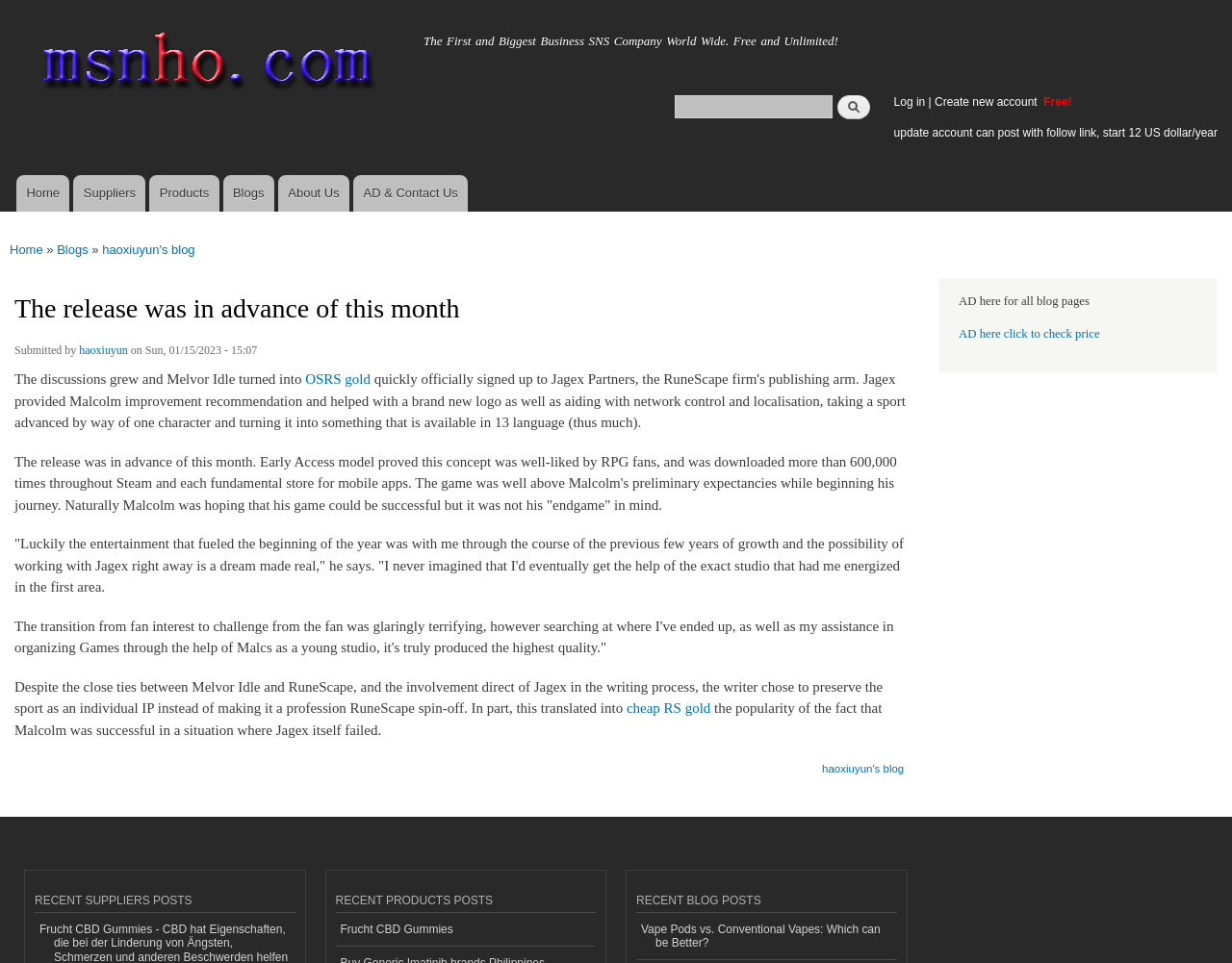Can you show the bounding box coordinates of the region to click on to complete the task described in the instruction: "Read haoxiuyun's blog"?

[0.083, 0.24, 0.158, 0.279]